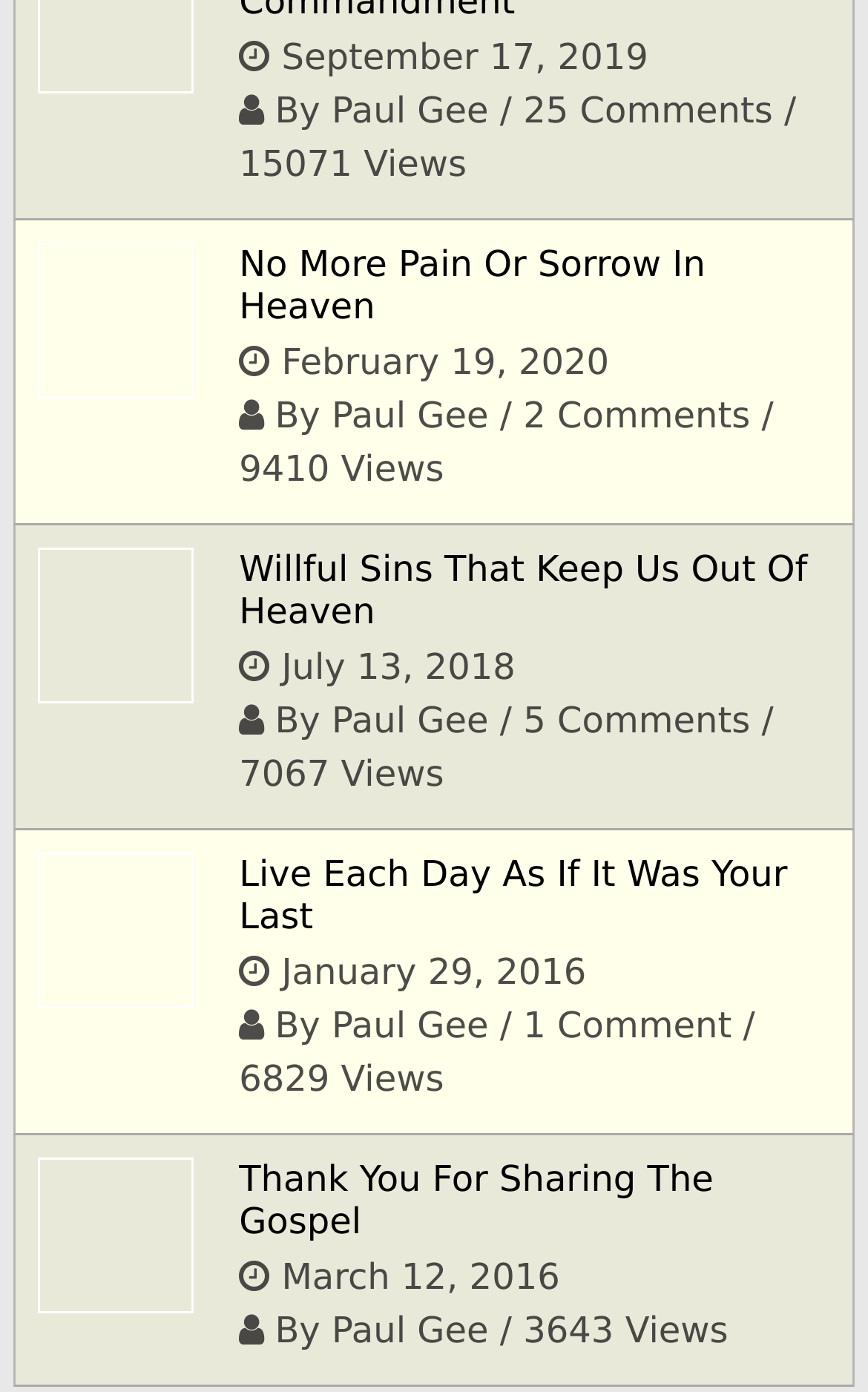Give a concise answer using only one word or phrase for this question:
How many articles are on this page?

8